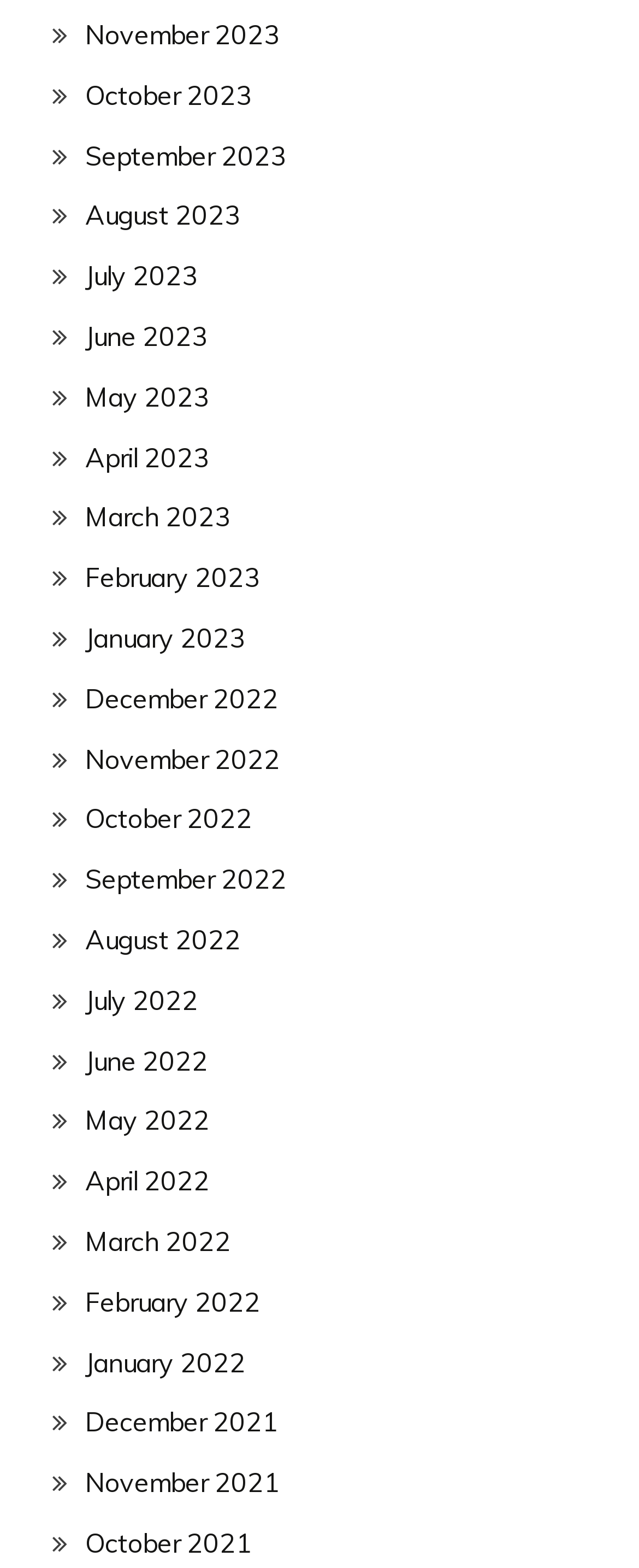What is the pattern of the month links?
Use the screenshot to answer the question with a single word or phrase.

Monthly links in descending order